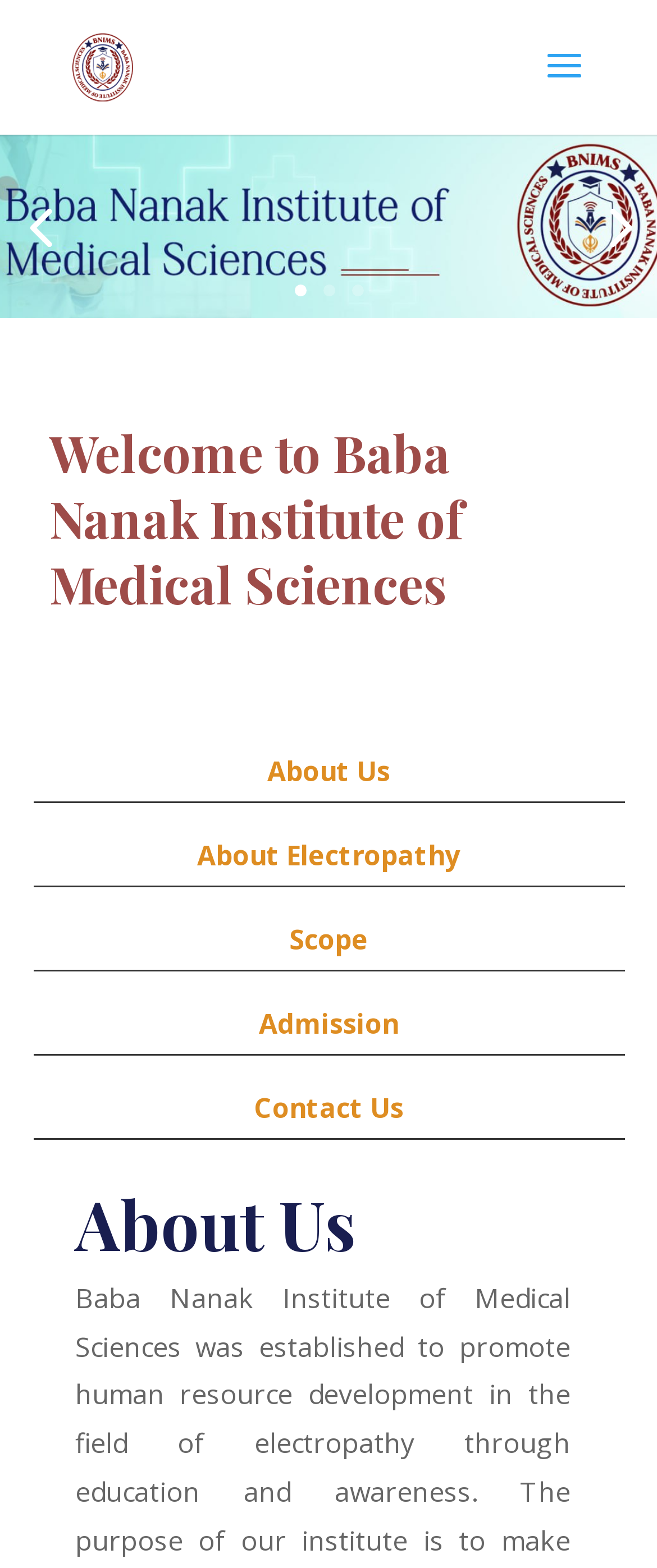Identify the coordinates of the bounding box for the element that must be clicked to accomplish the instruction: "learn about Electropathy".

[0.3, 0.533, 0.7, 0.557]